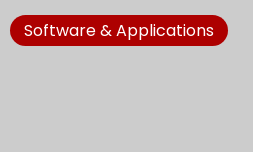Offer an in-depth description of the image.

The image features a prominent banner titled "Software & Applications," displayed in bold white text against a striking red background. This visual element serves as a header or category title, likely directing readers to a section dedicated to articles, guides, or resources related to software tools and applications. The banner is designed to grab attention and clearly communicate the focus of the content that follows, contributing to a user-friendly browsing experience on the webpage.